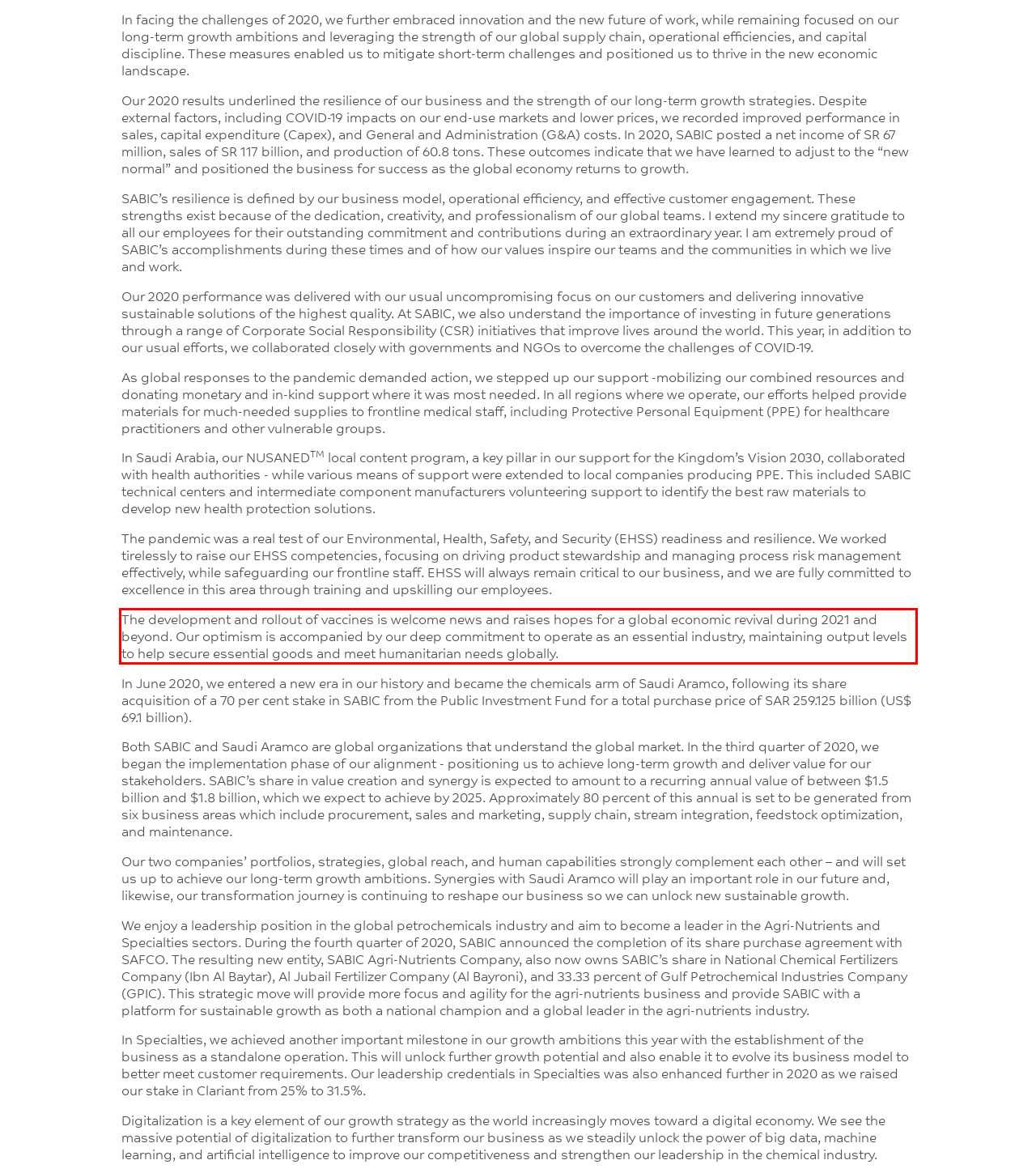Please analyze the screenshot of a webpage and extract the text content within the red bounding box using OCR.

The development and rollout of vaccines is welcome news and raises hopes for a global economic revival during 2021 and beyond. Our optimism is accompanied by our deep commitment to operate as an essential industry, maintaining output levels to help secure essential goods and meet humanitarian needs globally.